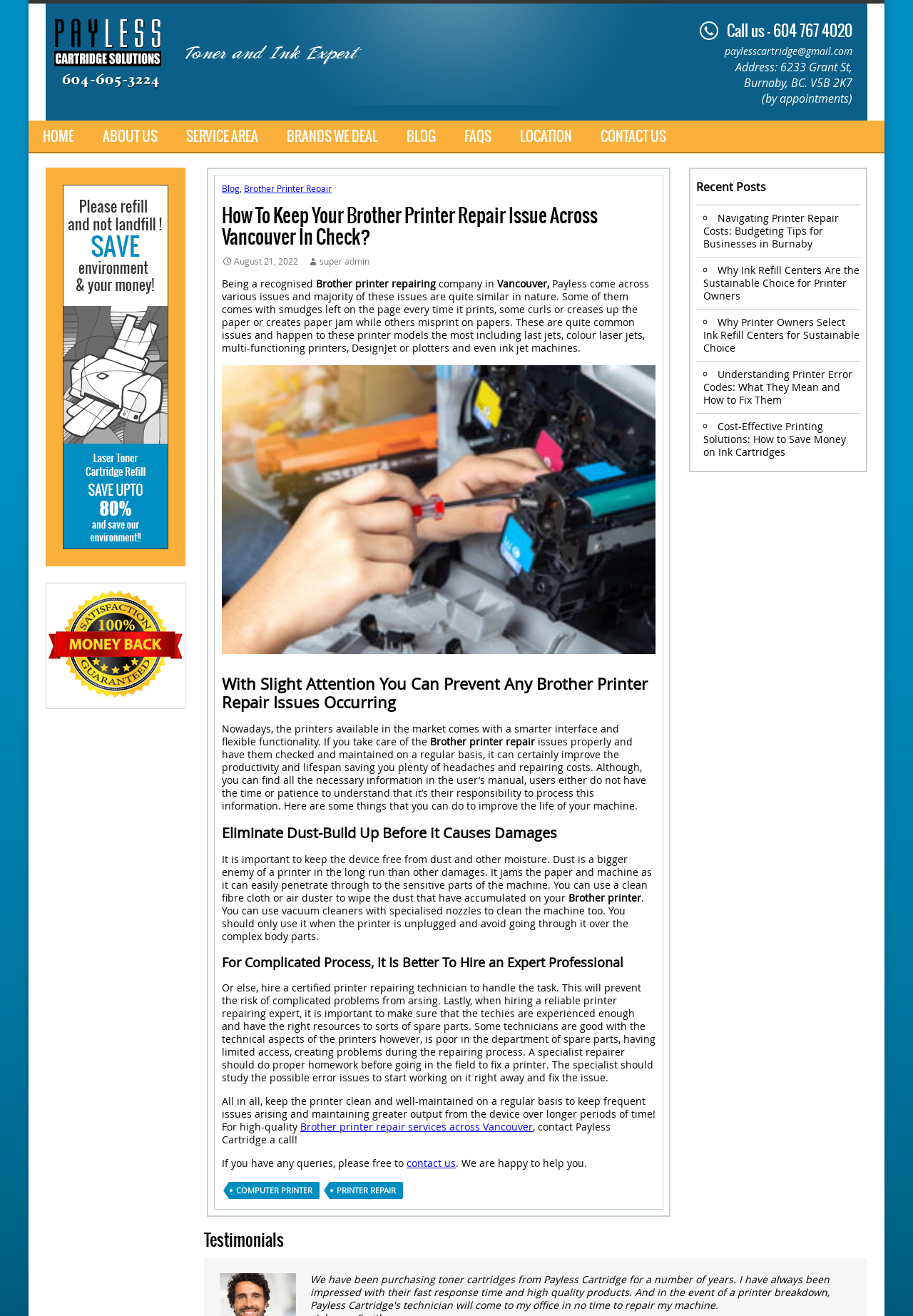Mark the bounding box of the element that matches the following description: "Home".

[0.047, 0.092, 0.081, 0.115]